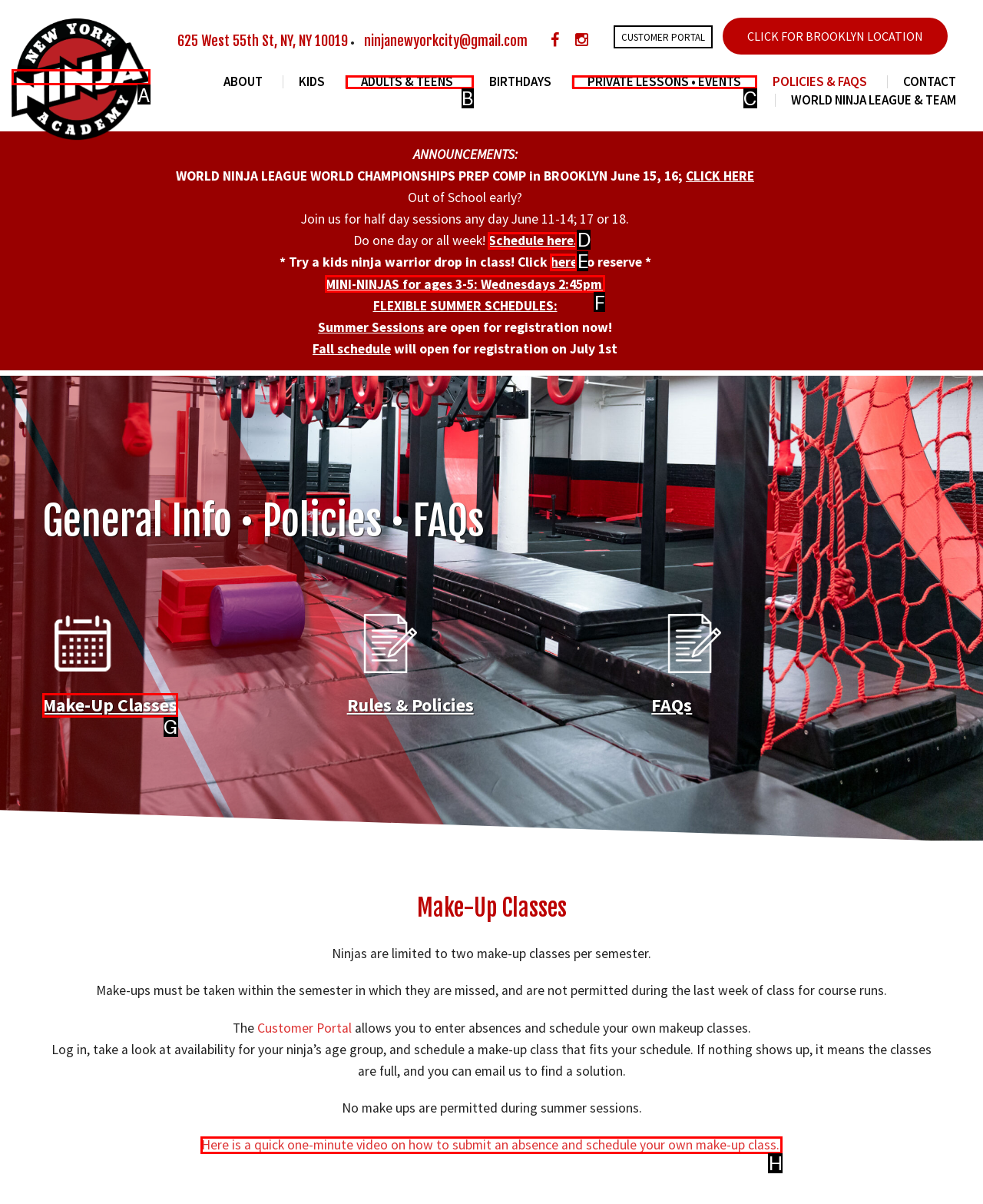To complete the instruction: Watch the video on how to submit an absence and schedule a make-up class, which HTML element should be clicked?
Respond with the option's letter from the provided choices.

H